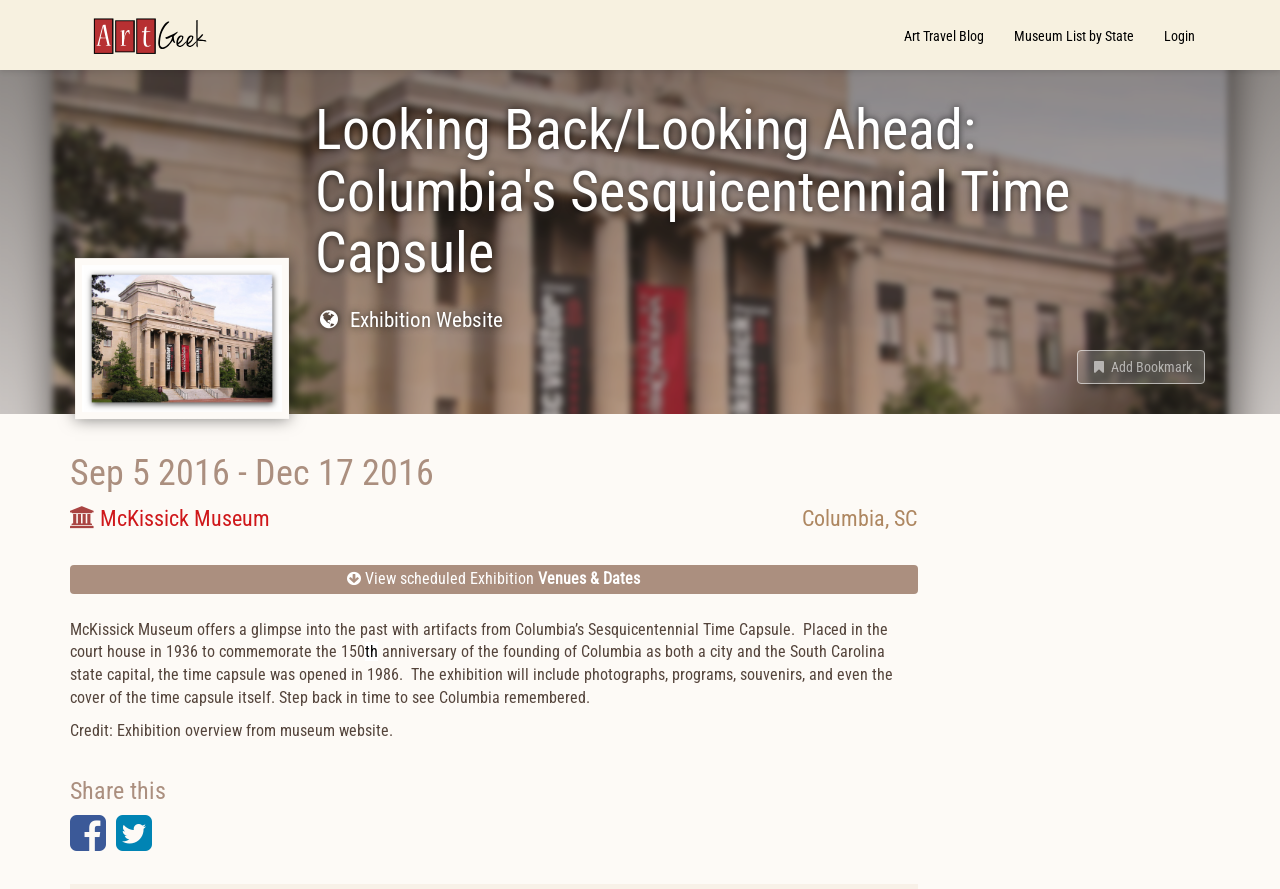What is the name of the museum?
Please look at the screenshot and answer in one word or a short phrase.

McKissick Museum